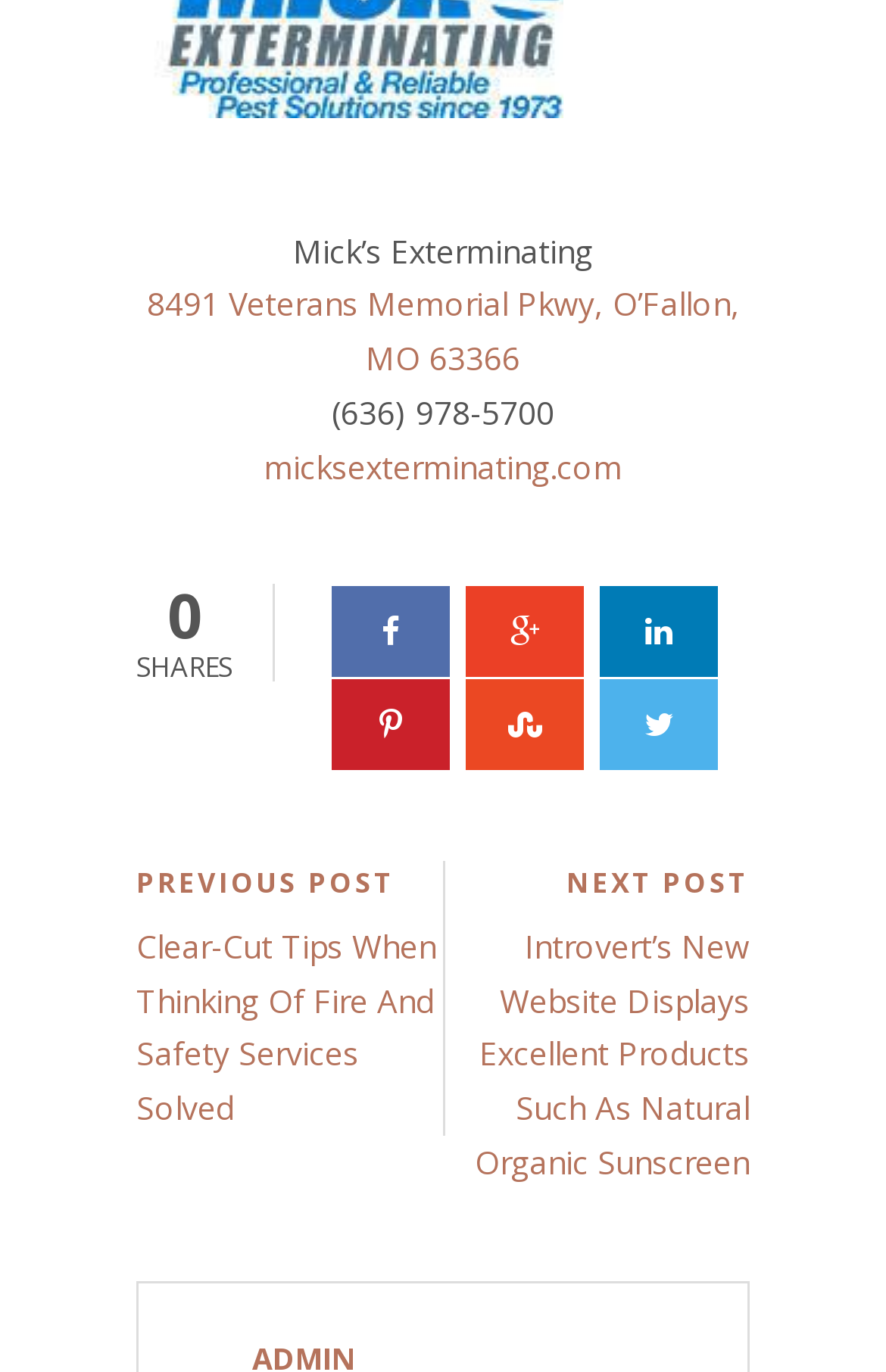Please answer the following question using a single word or phrase: 
What is the address of the business?

8491 Veterans Memorial Pkwy, O’Fallon, MO 63366